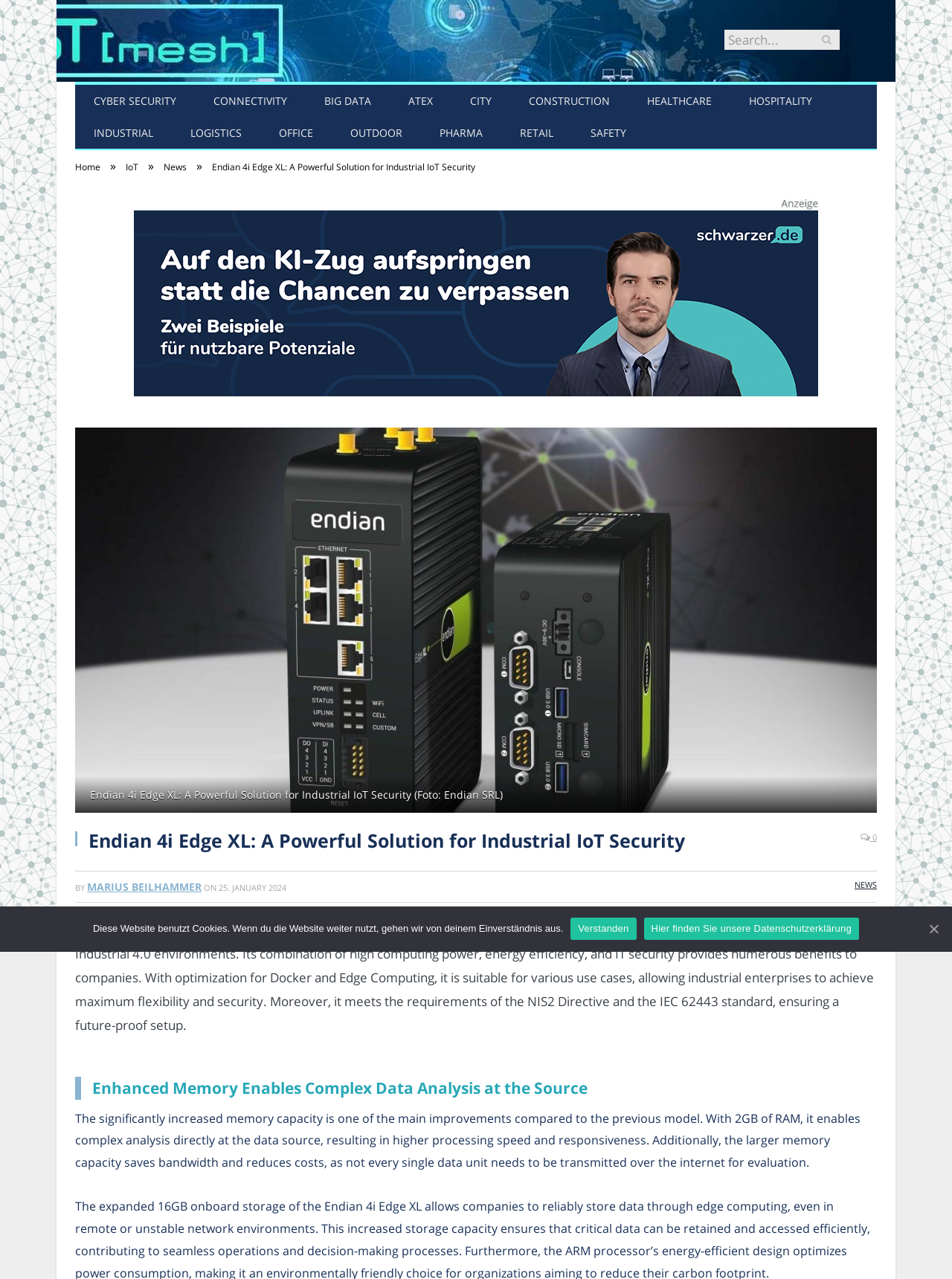Identify the bounding box coordinates of the section that should be clicked to achieve the task described: "Search for something".

[0.761, 0.023, 0.882, 0.039]